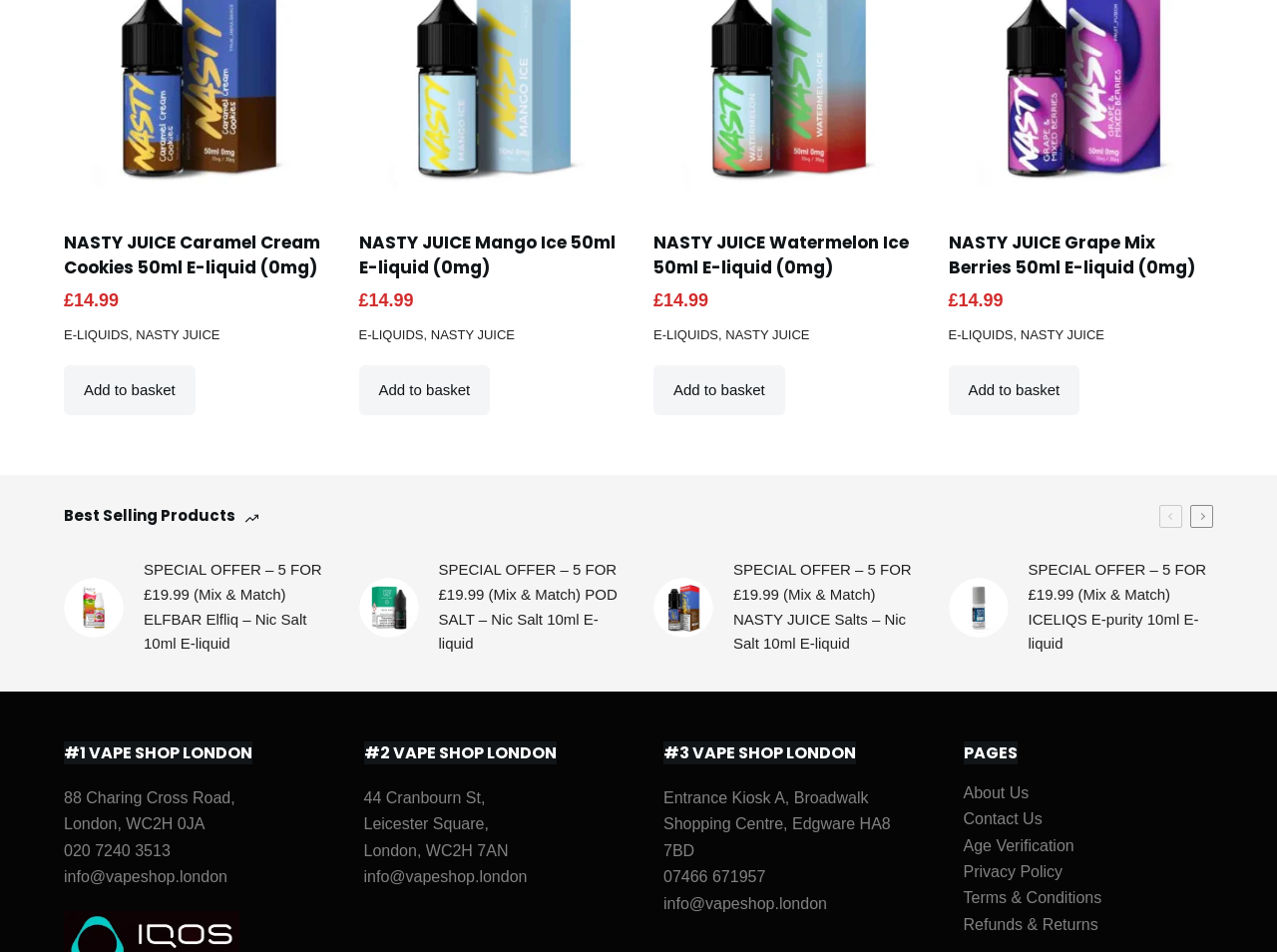Determine the bounding box coordinates of the area to click in order to meet this instruction: "Add NASTY JUICE Caramel Cream Cookies 50ml E-liquid to your basket".

[0.05, 0.384, 0.153, 0.436]